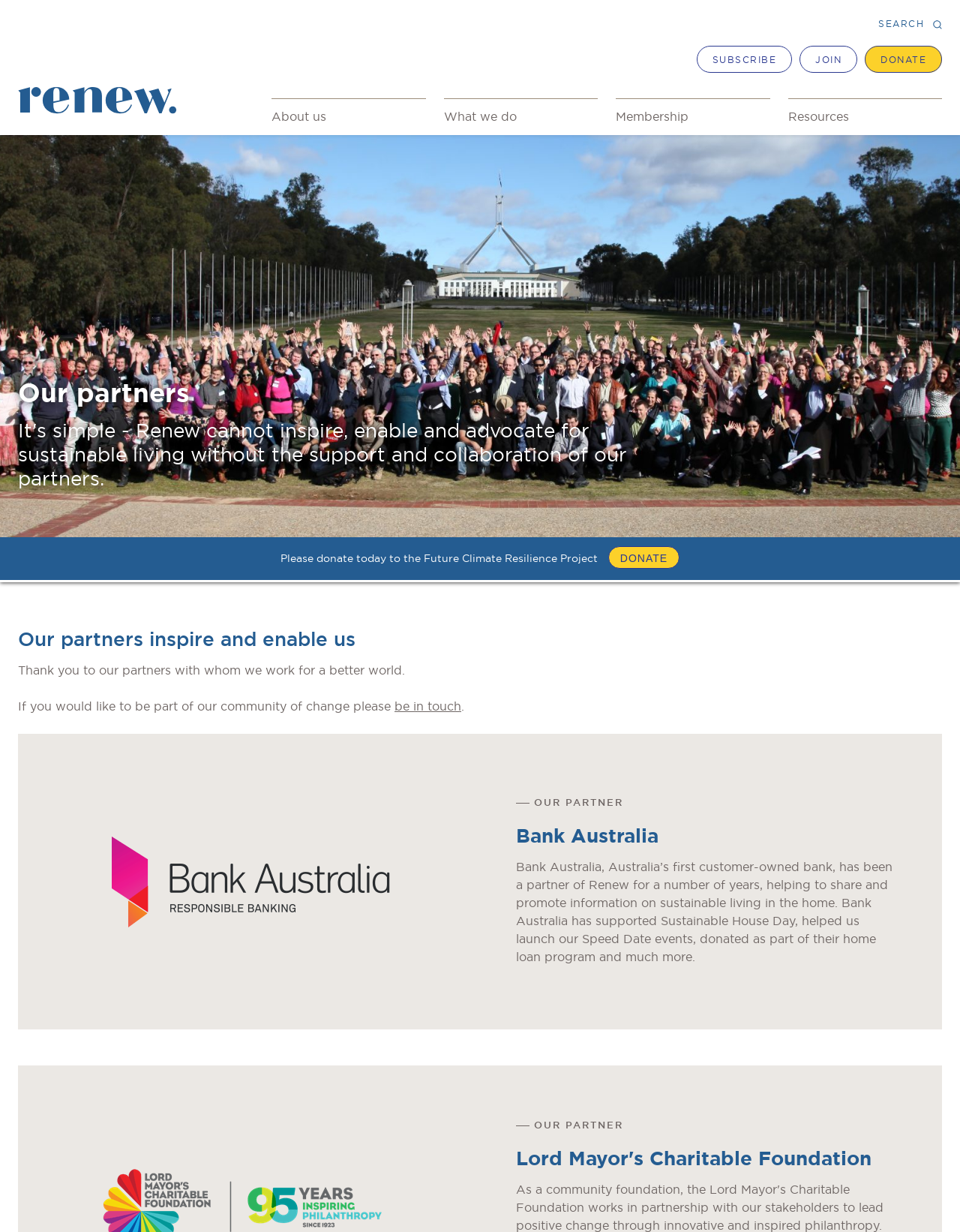Given the description: "title="Back to home"", determine the bounding box coordinates of the UI element. The coordinates should be formatted as four float numbers between 0 and 1, [left, top, right, bottom].

[0.019, 0.011, 0.245, 0.108]